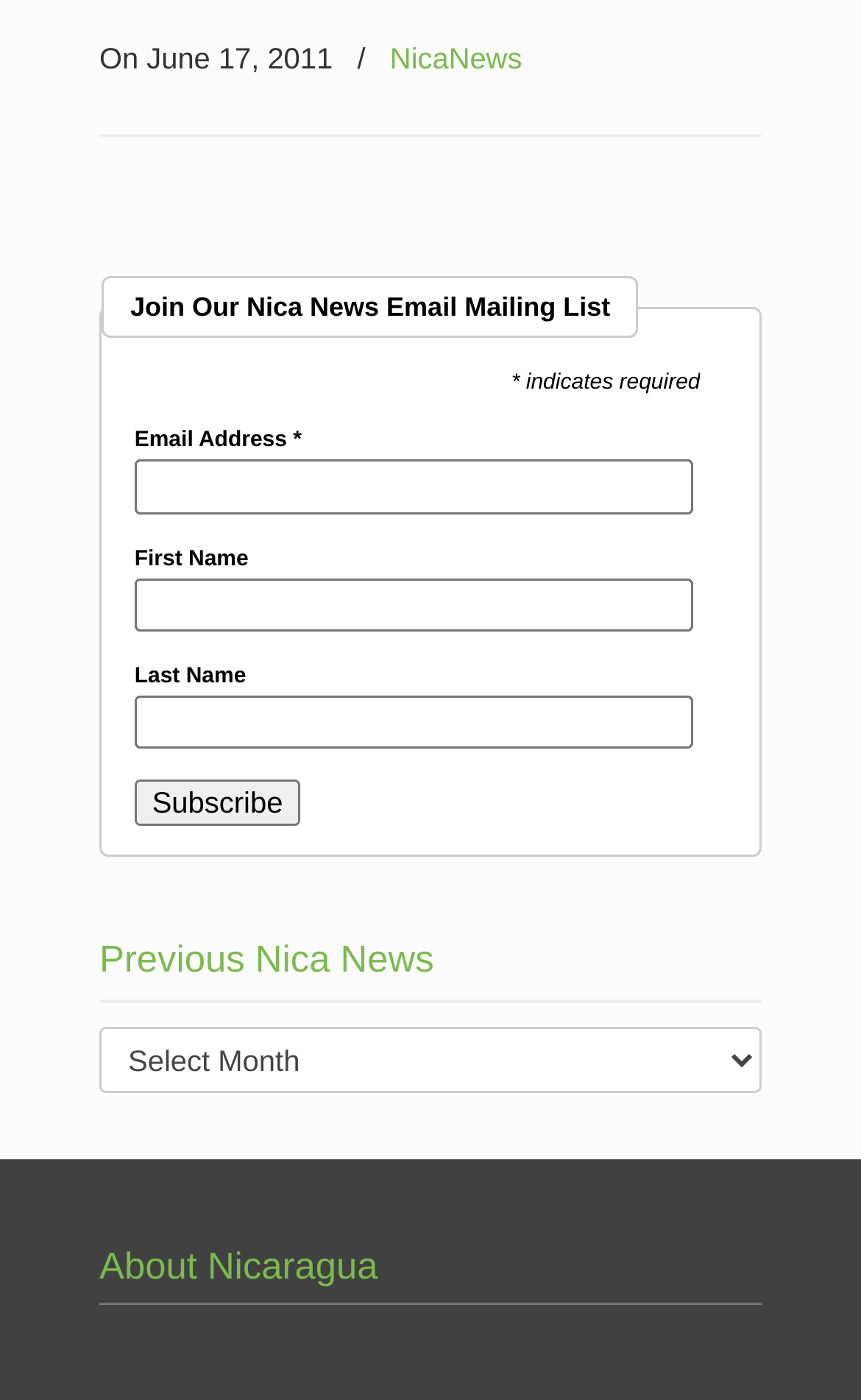Bounding box coordinates are specified in the format (top-left x, top-left y, bottom-right x, bottom-right y). All values are floating point numbers bounded between 0 and 1. Please provide the bounding box coordinate of the region this sentence describes: parent_node: First Name name="FNAME"

[0.156, 0.413, 0.806, 0.451]